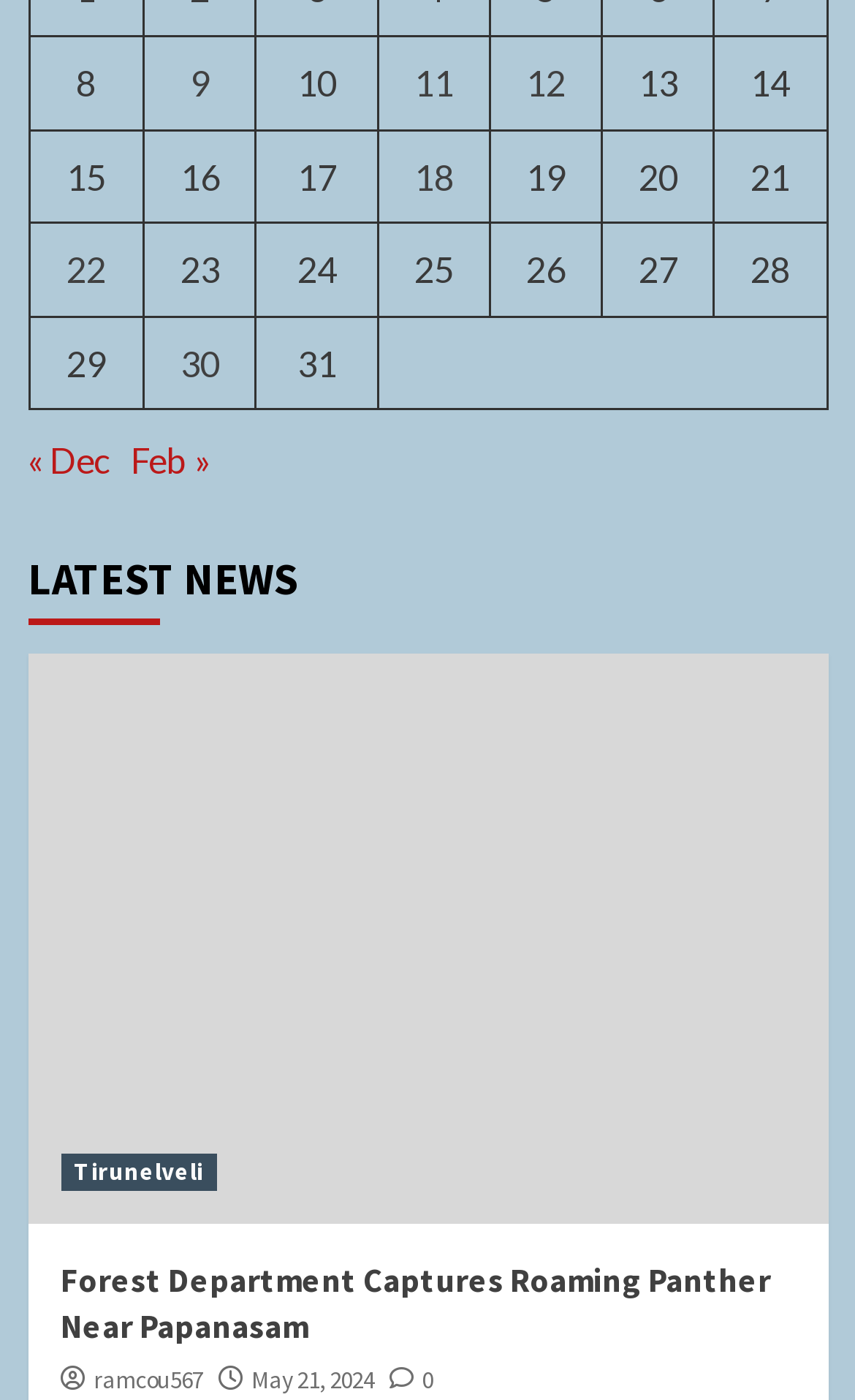Using the information in the image, give a comprehensive answer to the question: 
What is the date of the post 'Posts published on January 9, 2024'?

I found the link 'Posts published on January 9, 2024' in the gridcell with the bounding box coordinates [0.168, 0.026, 0.299, 0.093]. The text of the link is 'Posts published on January 9, 2024', which indicates the date of the post.